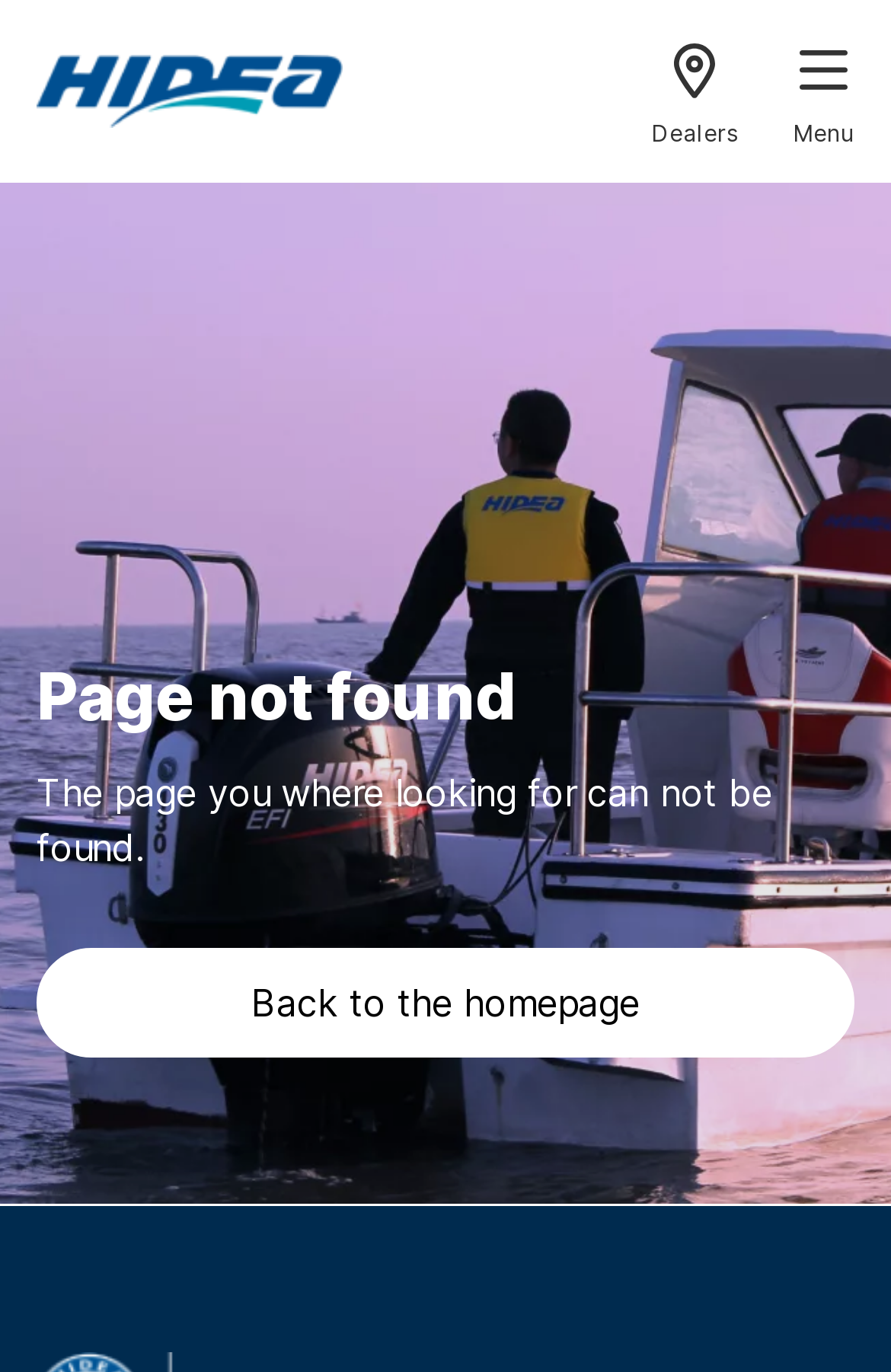Use a single word or phrase to answer the following:
How many links are in the top section?

2